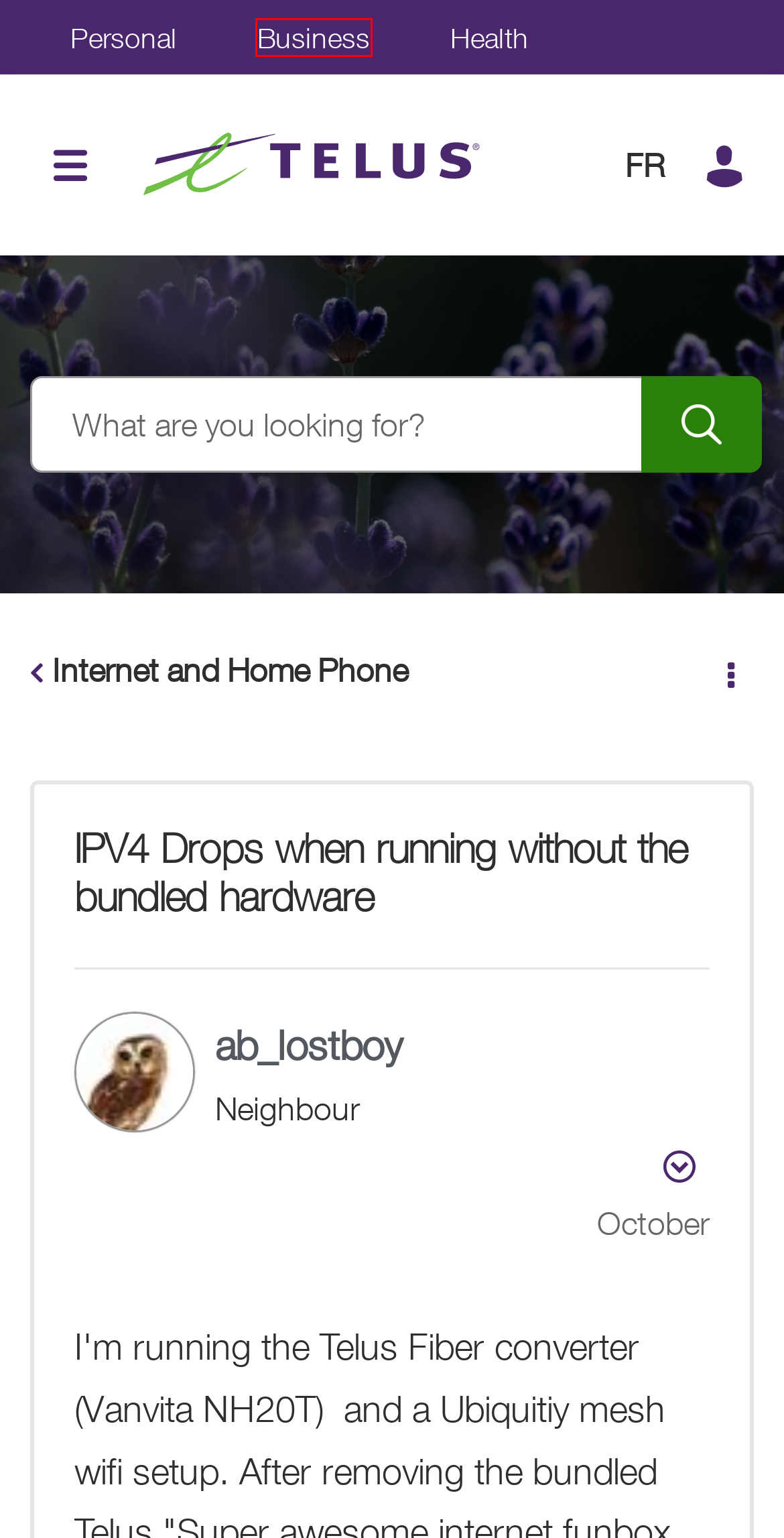You are looking at a webpage screenshot with a red bounding box around an element. Pick the description that best matches the new webpage after interacting with the element in the red bounding box. The possible descriptions are:
A. About ab_lostboy - TELUS Neighbourhood
B. Your privacy is important to us - Privacy | TELUS
C. Small Business Solutions | TELUS
D. TELUS Wise helps Canadians stay safe in a digital world | TELUS
E. Health and wellbeing solutions | TELUS Health
F. Support & Help Centre | TELUS
G. Phones, Internet and TV on the most-awarded network | TELUS
H. Commerce - TELUS

C